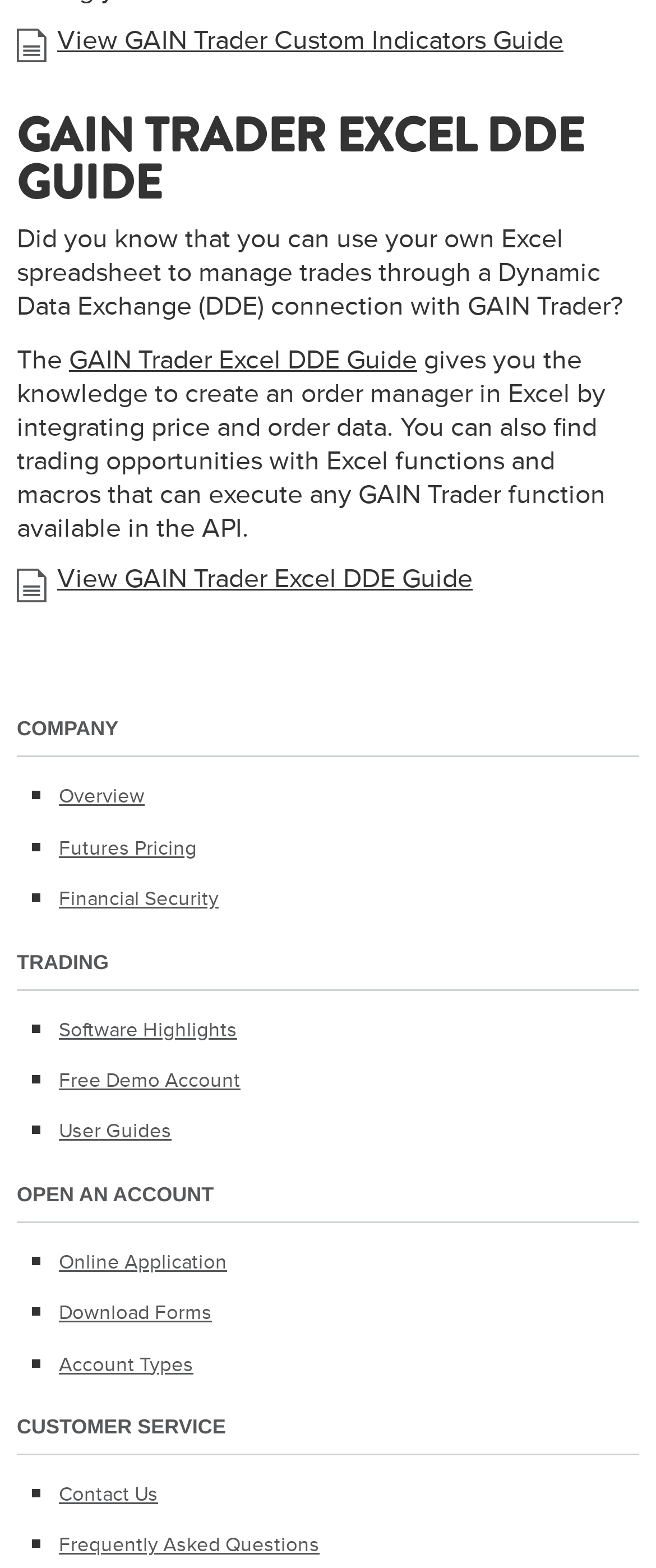Reply to the question with a single word or phrase:
What is the last link on the webpage?

Frequently Asked Questions